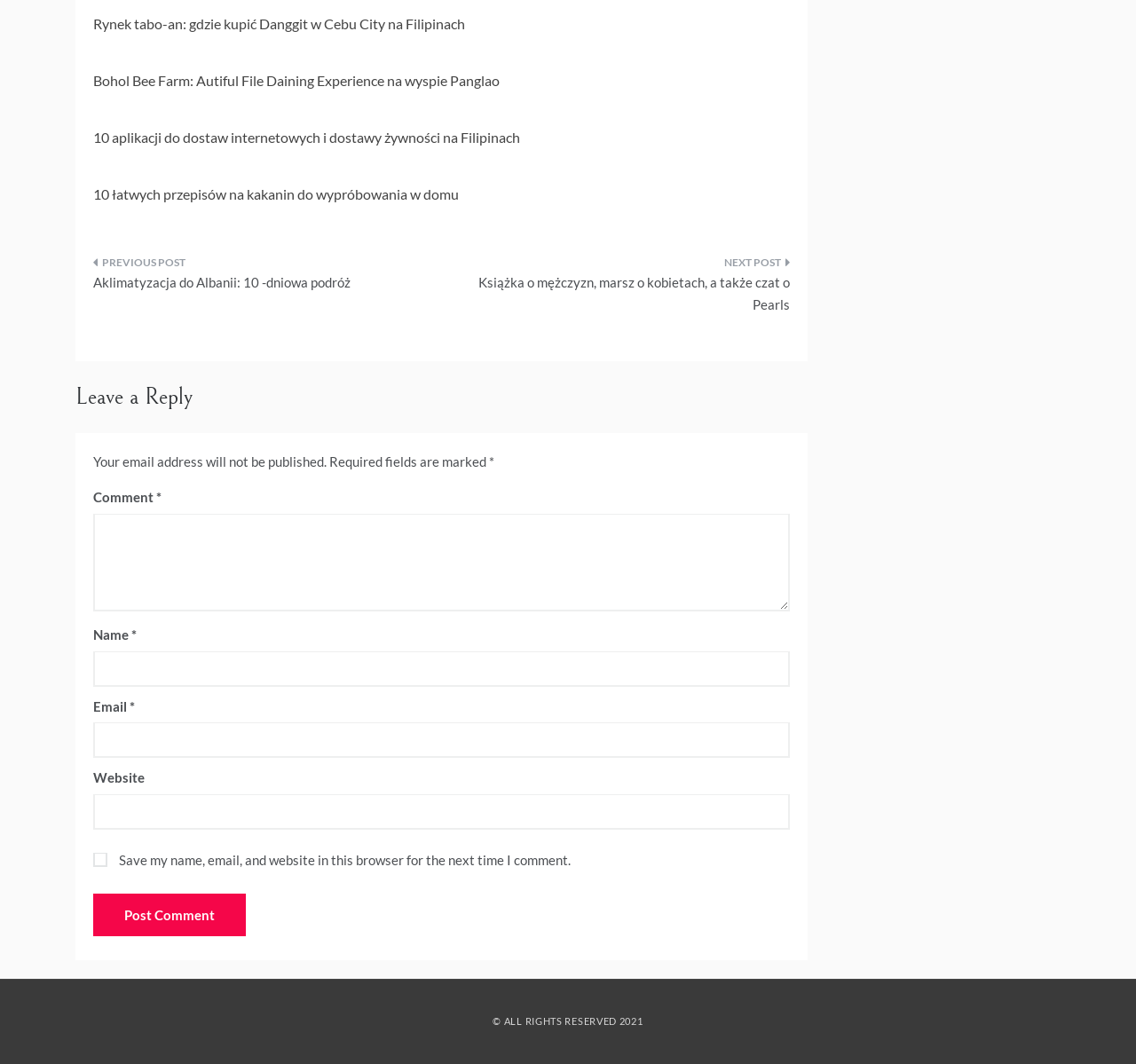Specify the bounding box coordinates of the element's region that should be clicked to achieve the following instruction: "Click the 'PREVIOUS POST' link". The bounding box coordinates consist of four float numbers between 0 and 1, in the format [left, top, right, bottom].

[0.082, 0.238, 0.377, 0.284]